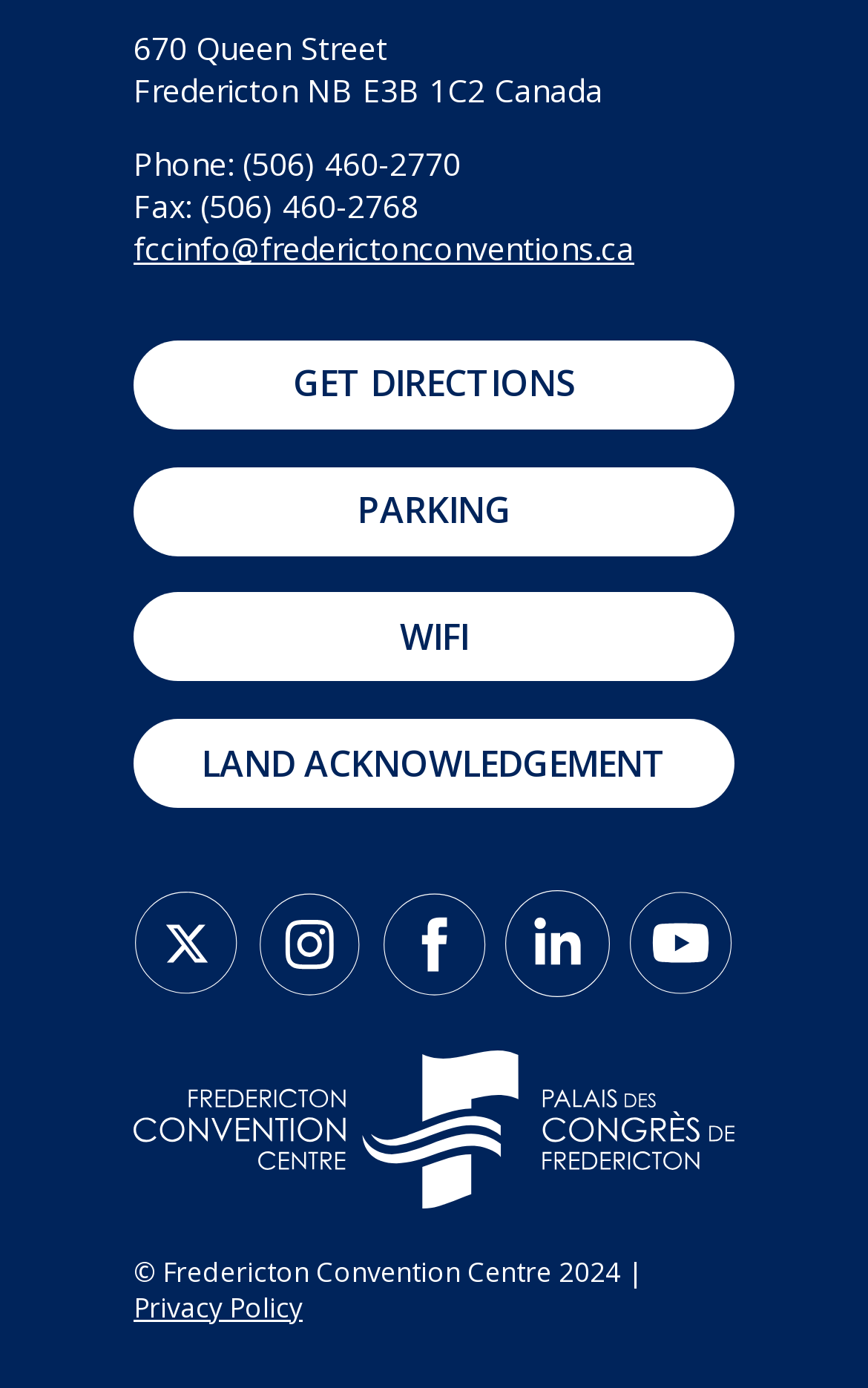Provide the bounding box coordinates of the UI element this sentence describes: "parent_node: GET DIRECTIONS".

[0.154, 0.756, 0.846, 0.878]